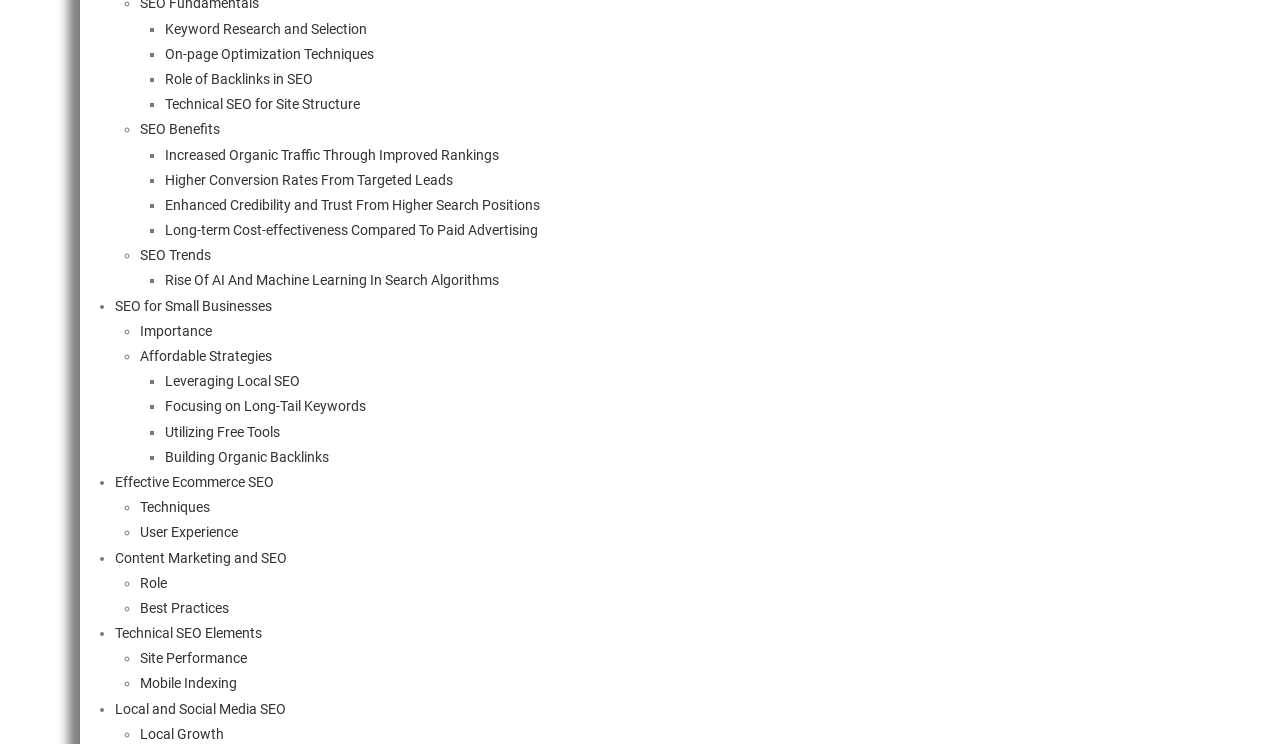What is the first topic in SEO?
Please answer using one word or phrase, based on the screenshot.

Keyword Research and Selection